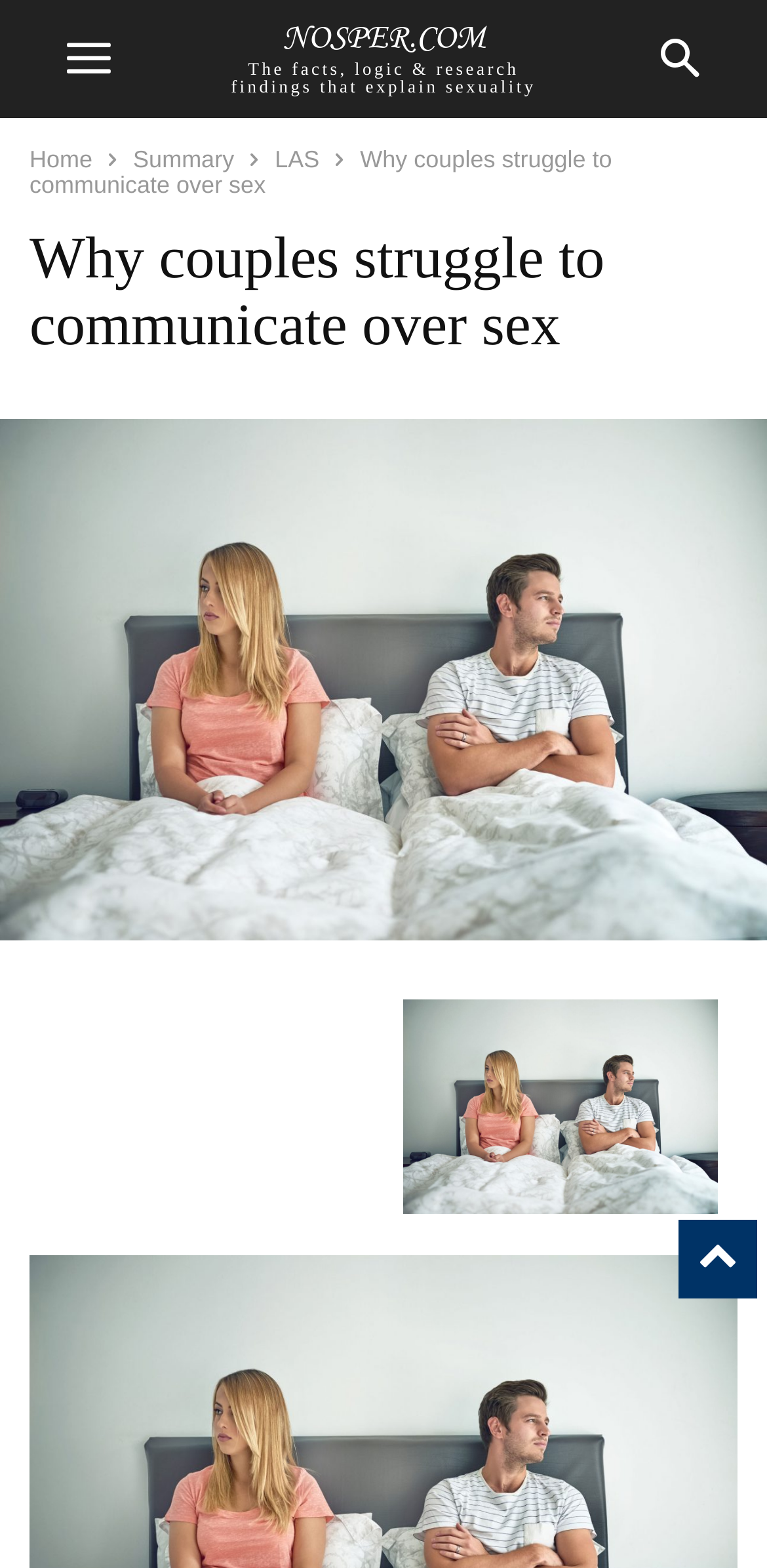Identify and extract the heading text of the webpage.

Why couples struggle to communicate over sex